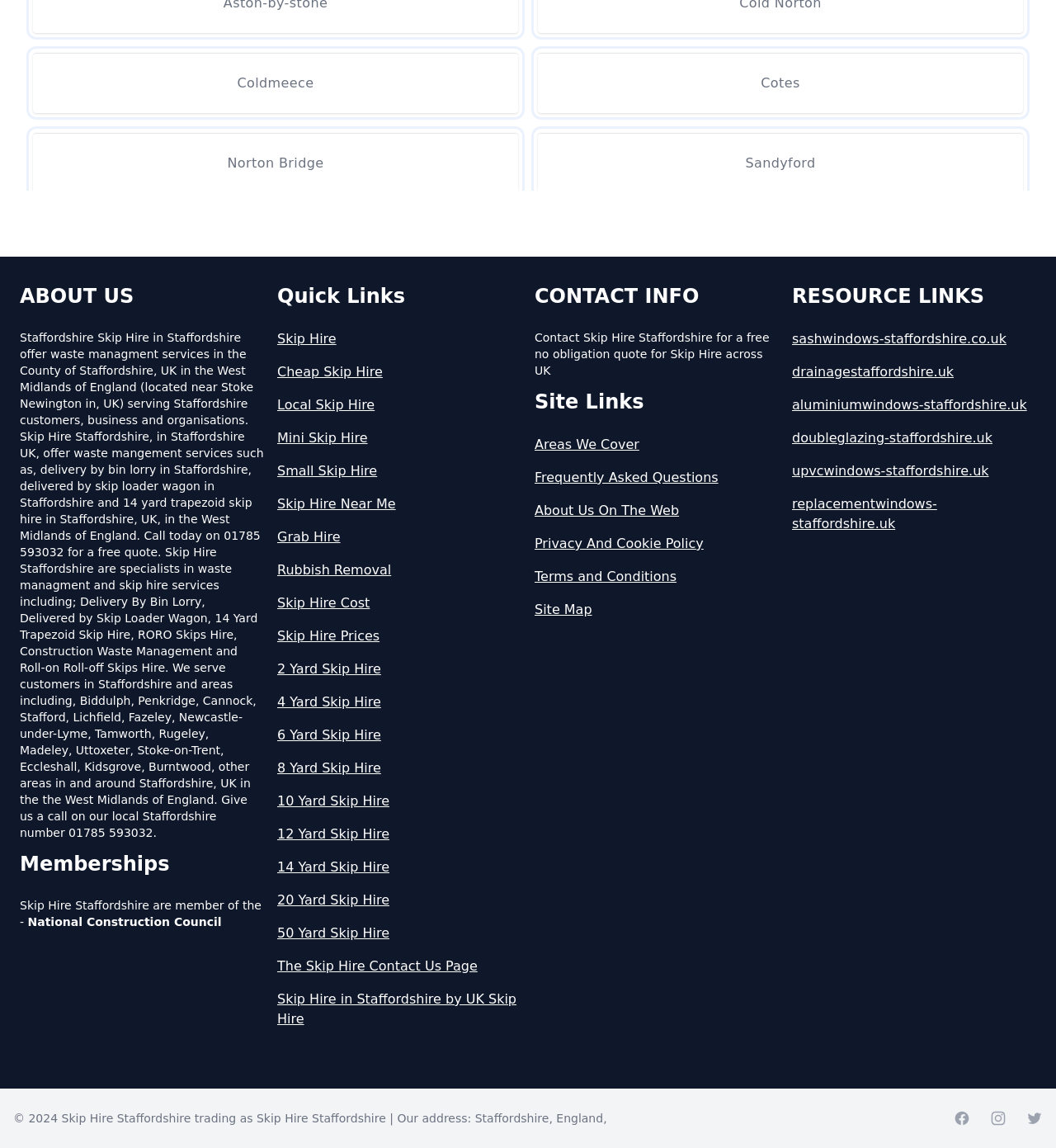Locate the coordinates of the bounding box for the clickable region that fulfills this instruction: "Search for a topic".

None